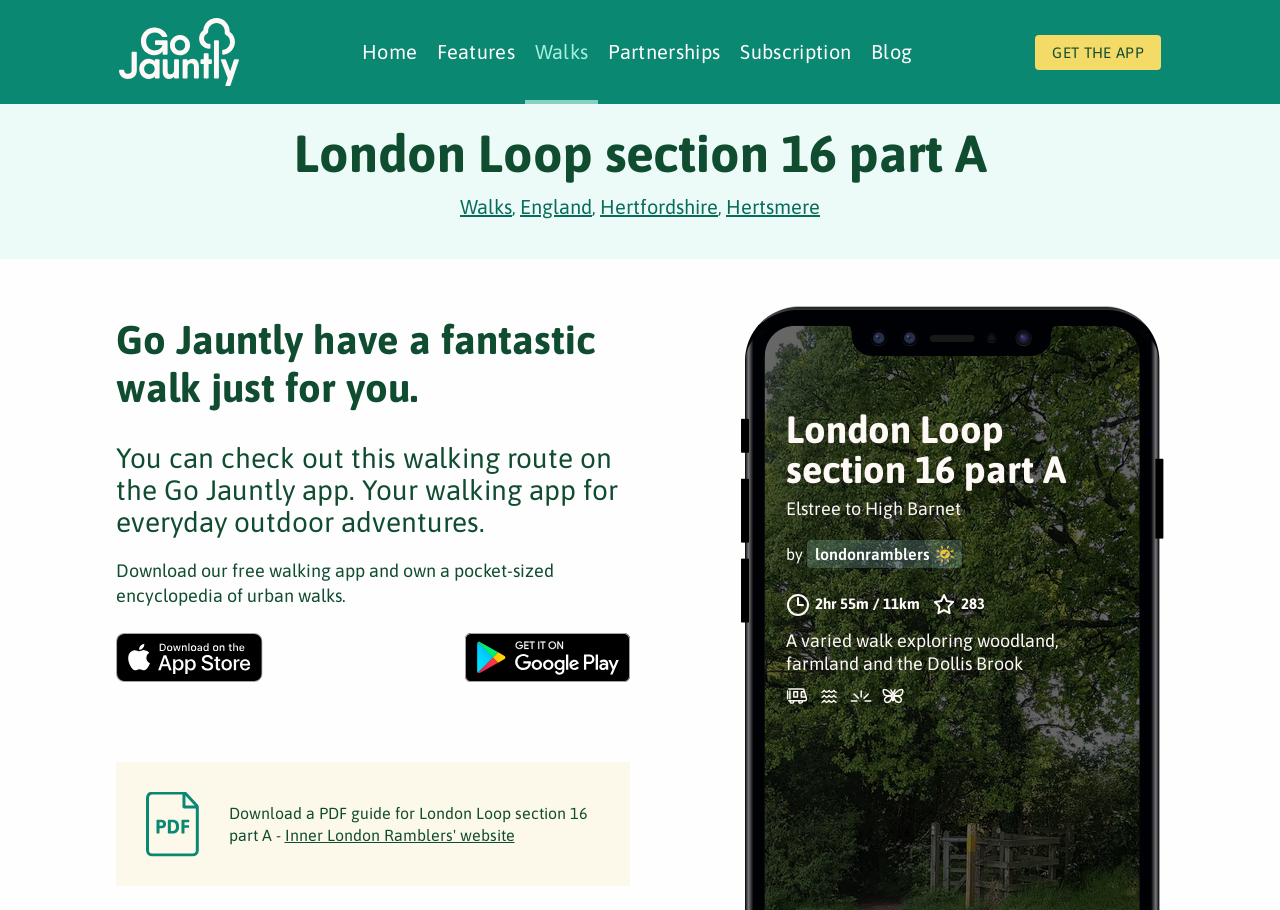What type of walk is described on this page?
Can you provide an in-depth and detailed response to the question?

I inferred this answer by reading the static text 'A varied walk exploring woodland, farmland and the Dollis Brook' which provides a description of the walk.